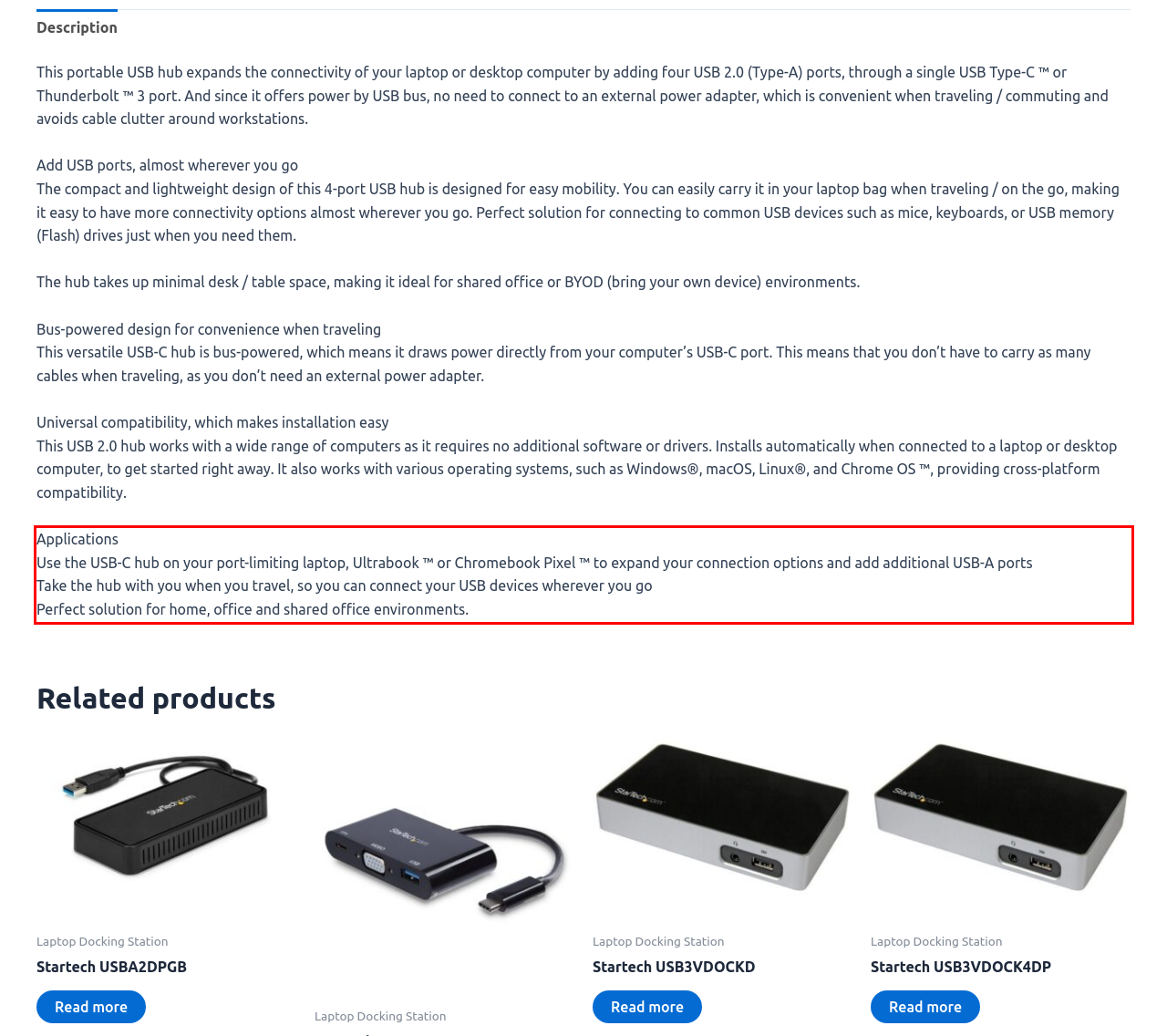You have a webpage screenshot with a red rectangle surrounding a UI element. Extract the text content from within this red bounding box.

Applications Use the USB-C hub on your port-limiting laptop, Ultrabook ™ or Chromebook Pixel ™ to expand your connection options and add additional USB-A ports Take the hub with you when you travel, so you can connect your USB devices wherever you go Perfect solution for home, office and shared office environments.